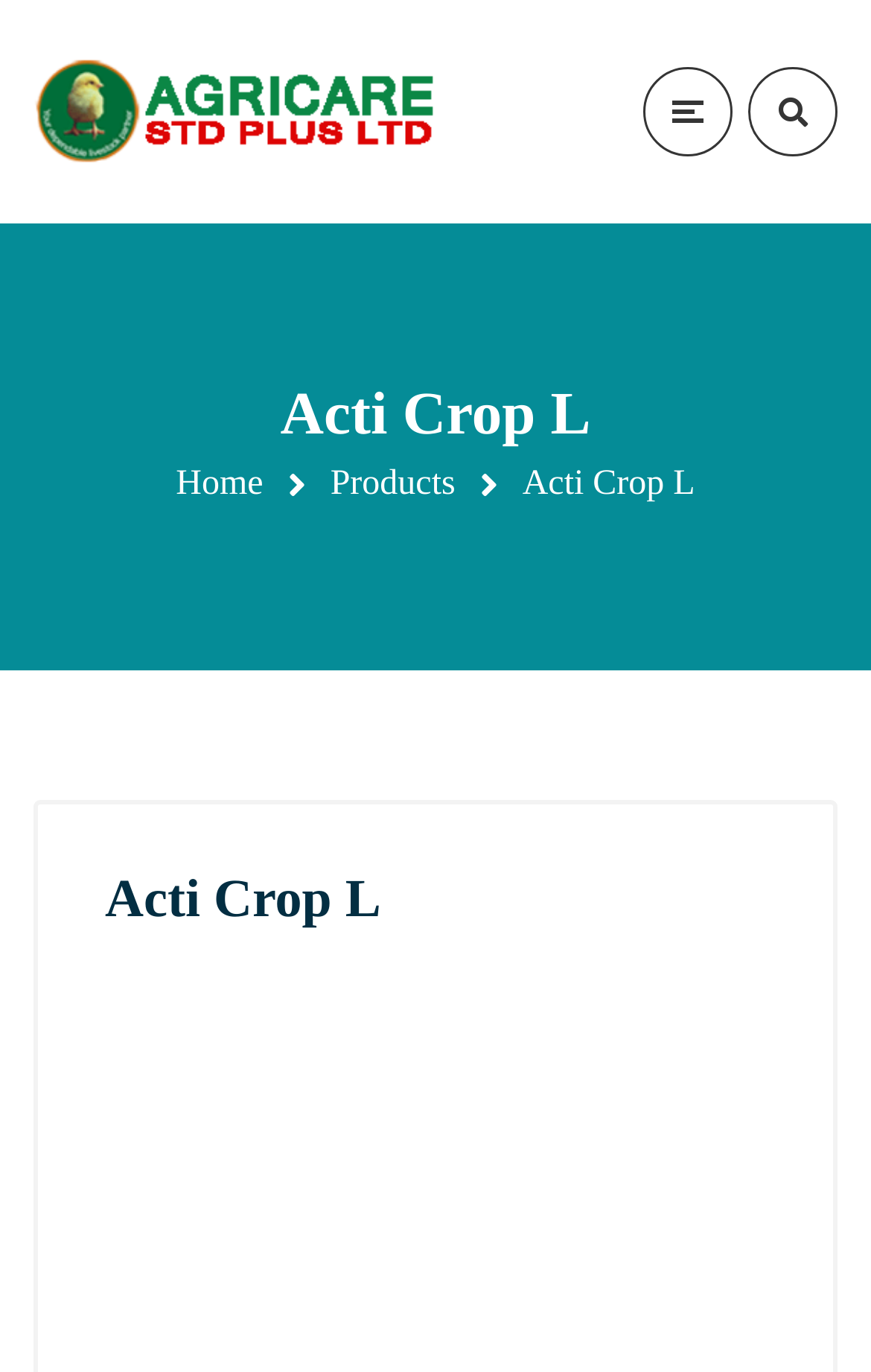Are there any tables on the webpage?
Look at the image and answer the question with a single word or phrase.

Yes